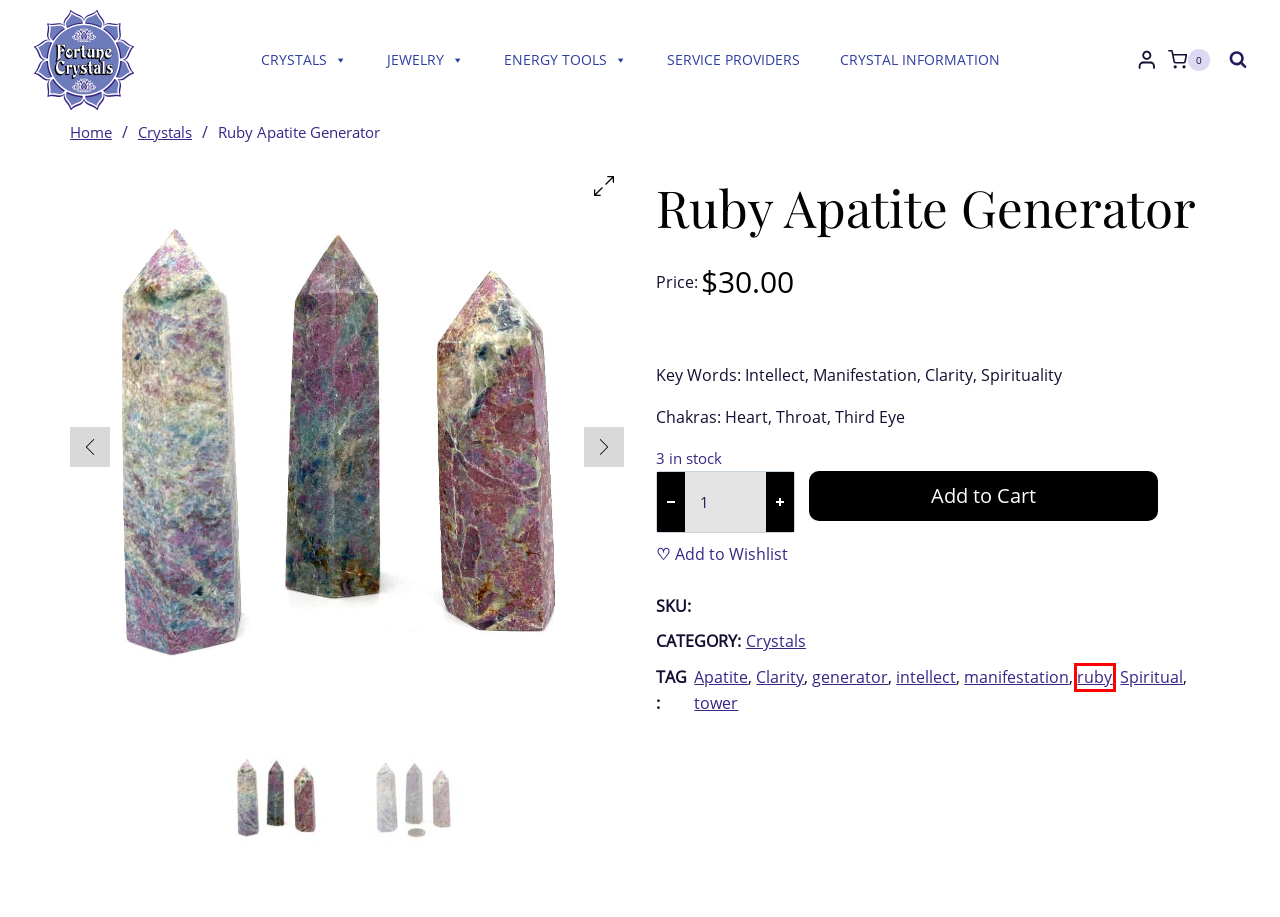You are provided with a screenshot of a webpage that includes a red rectangle bounding box. Please choose the most appropriate webpage description that matches the new webpage after clicking the element within the red bounding box. Here are the candidates:
A. tower – Fortune Crystals
B. manifestation – Fortune Crystals
C. Crystals – Fortune Crystals
D. Apatite – Fortune Crystals
E. intellect – Fortune Crystals
F. ruby – Fortune Crystals
G. generator – Fortune Crystals
H. Information – Fortune Crystals

F